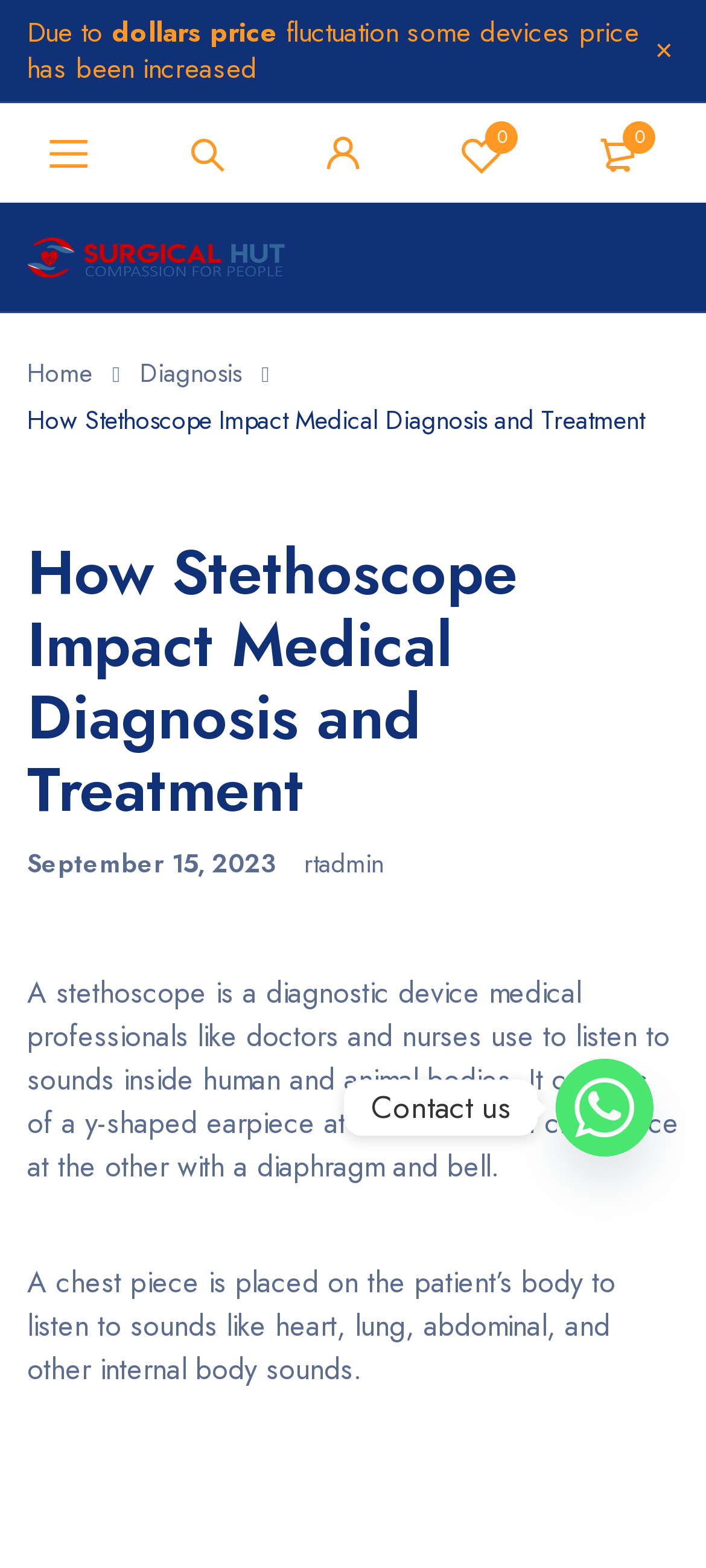Find and specify the bounding box coordinates that correspond to the clickable region for the instruction: "View Wishlist".

[0.626, 0.072, 0.738, 0.123]